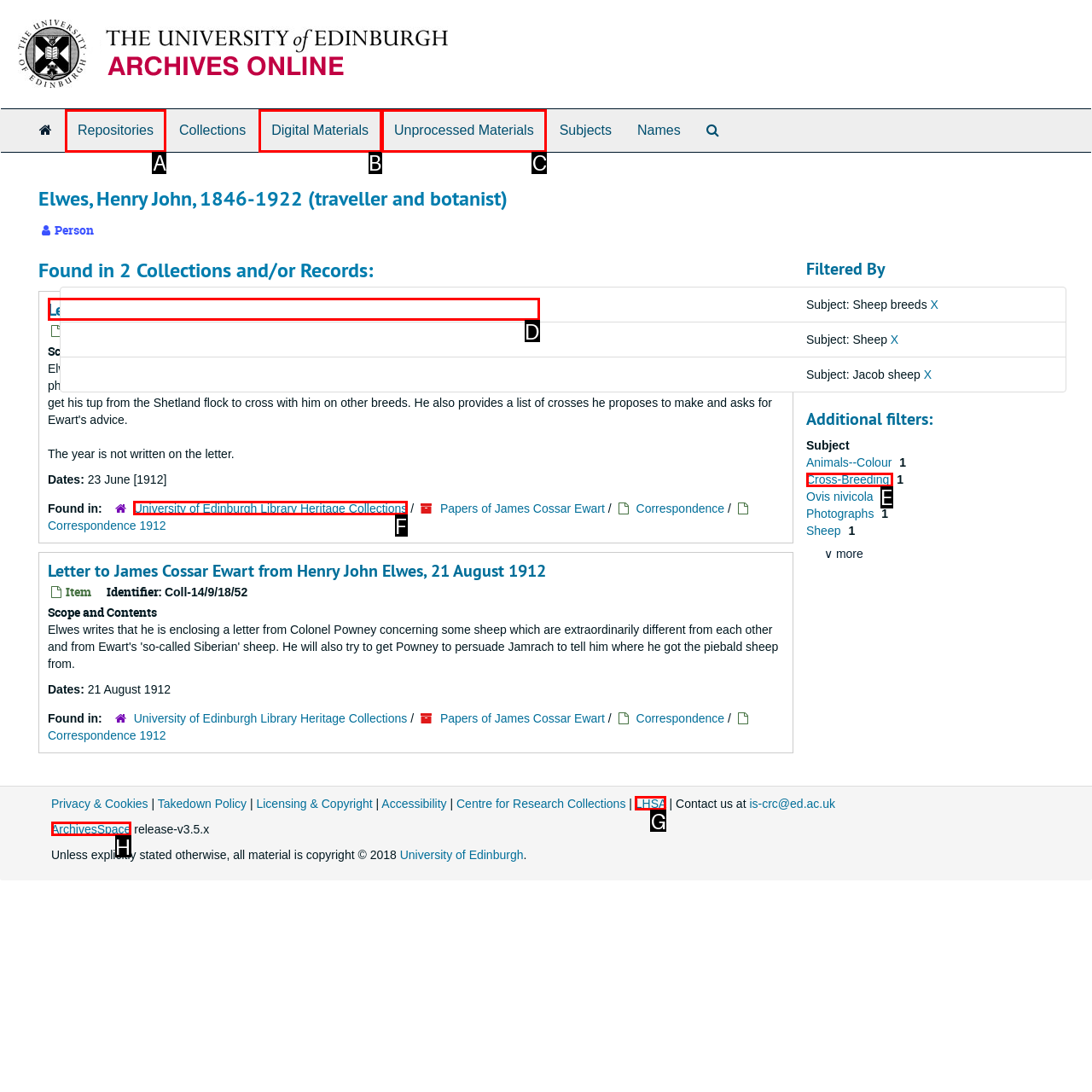Select the HTML element that matches the description: Digital Materials
Respond with the letter of the correct choice from the given options directly.

B